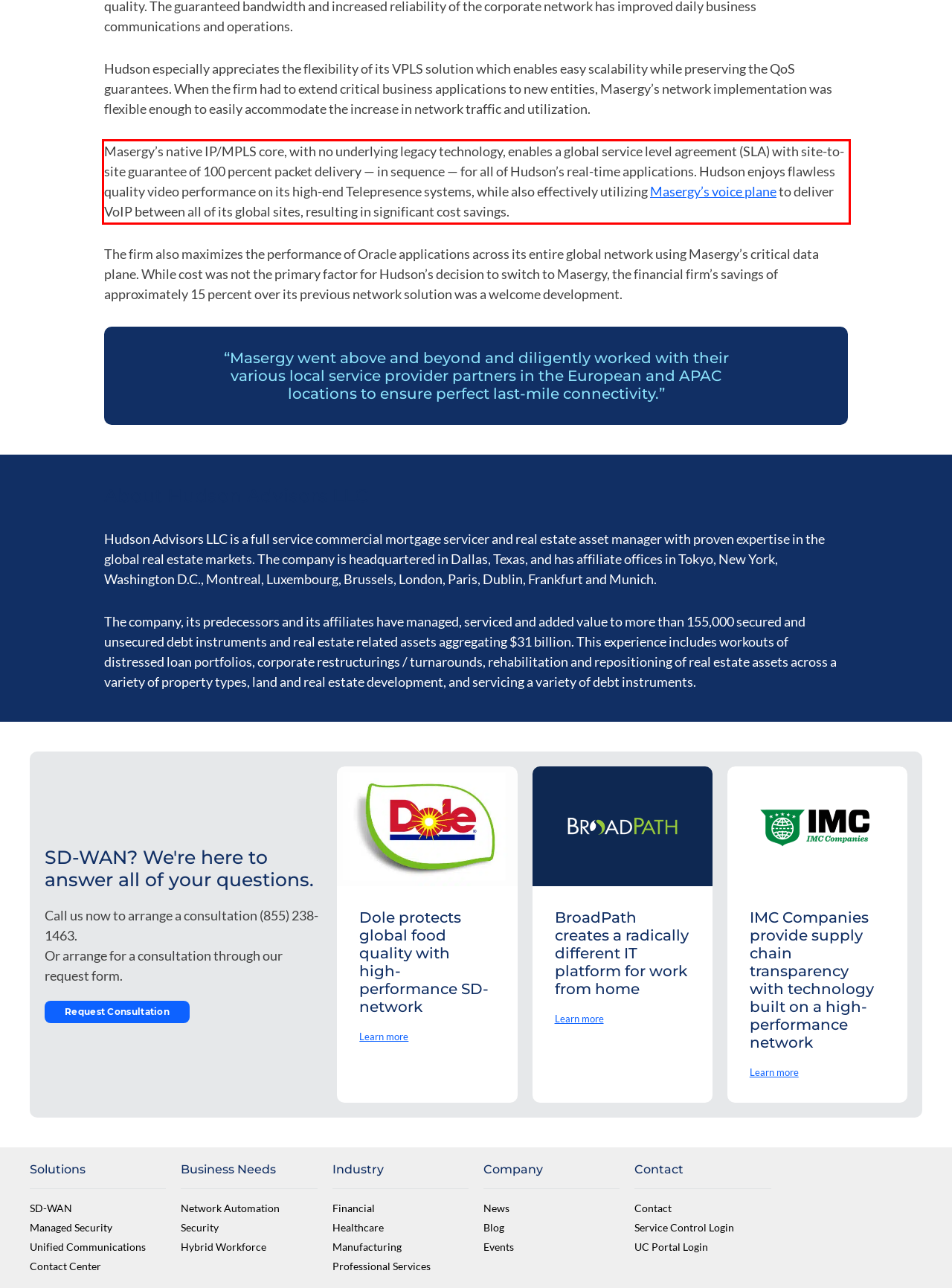Examine the webpage screenshot and use OCR to obtain the text inside the red bounding box.

Masergy’s native IP/MPLS core, with no underlying legacy technology, enables a global service level agreement (SLA) with site-to-site guarantee of 100 percent packet delivery — in sequence — for all of Hudson’s real-time applications. Hudson enjoys flawless quality video performance on its high-end Telepresence systems, while also effectively utilizing Masergy’s voice plane to deliver VoIP between all of its global sites, resulting in significant cost savings.